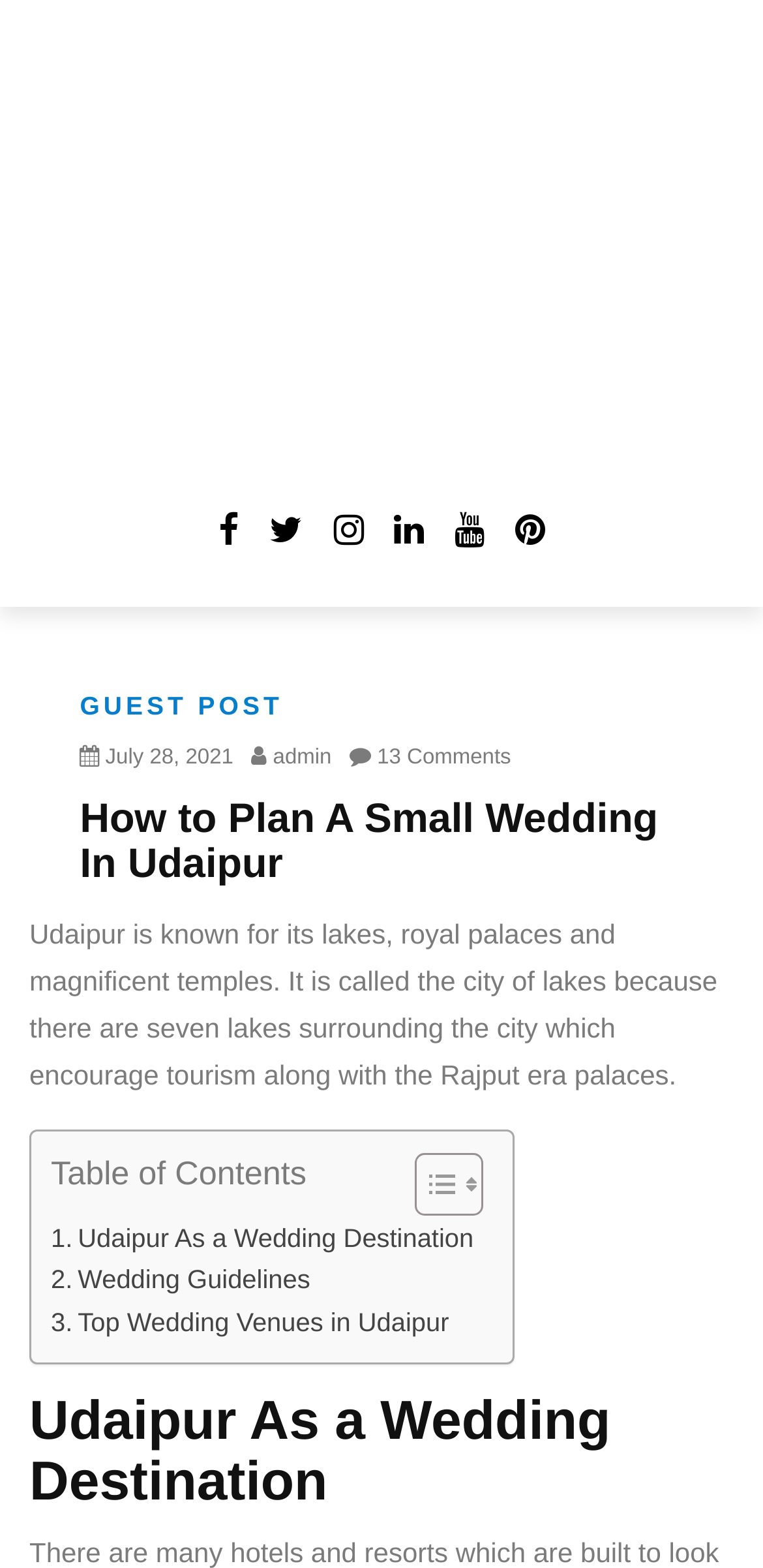Kindly determine the bounding box coordinates for the area that needs to be clicked to execute this instruction: "Read about 'Udaipur As a Wedding Destination'".

[0.067, 0.777, 0.621, 0.803]